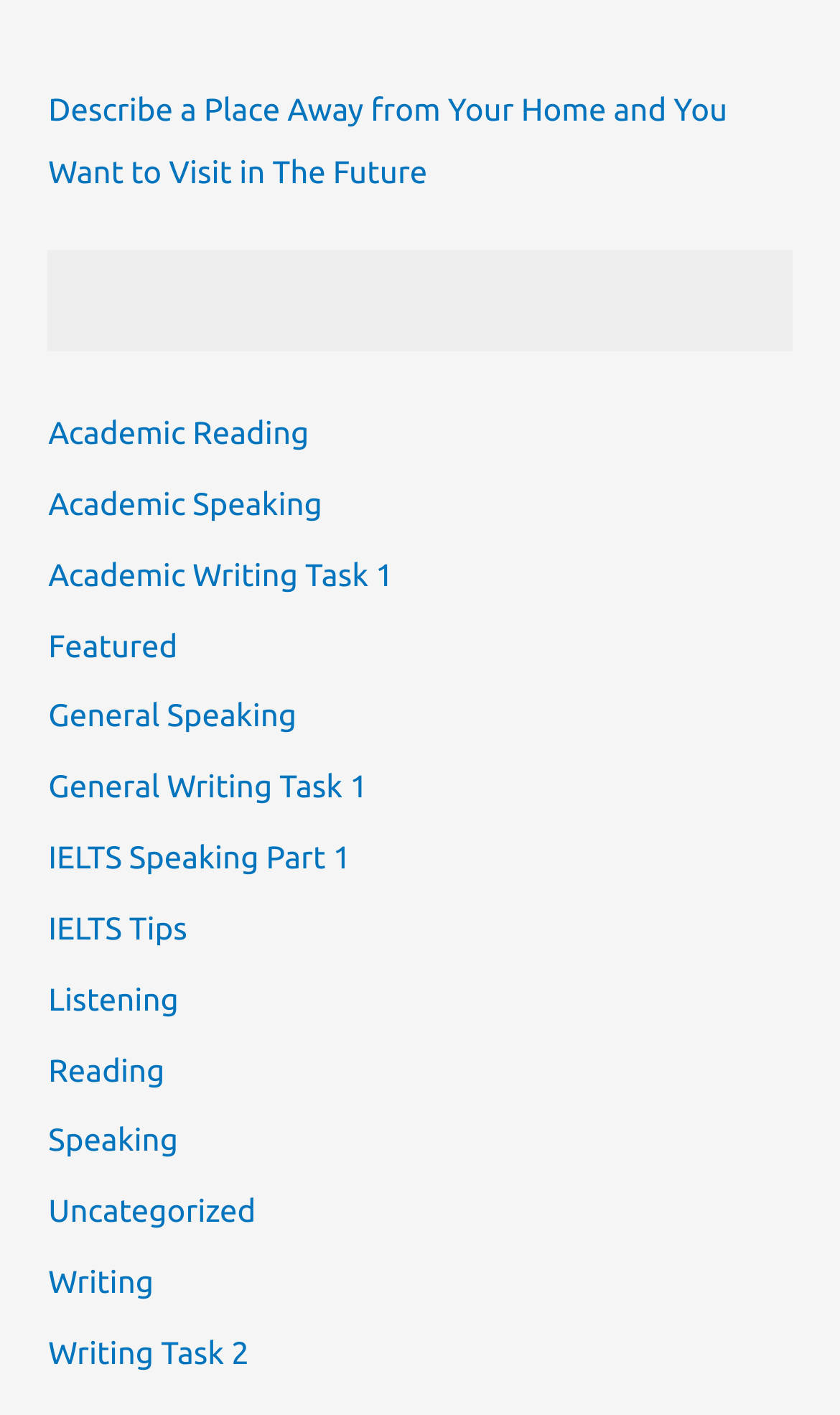Use a single word or phrase to answer the following:
What is the last link on the webpage?

Writing Task 2